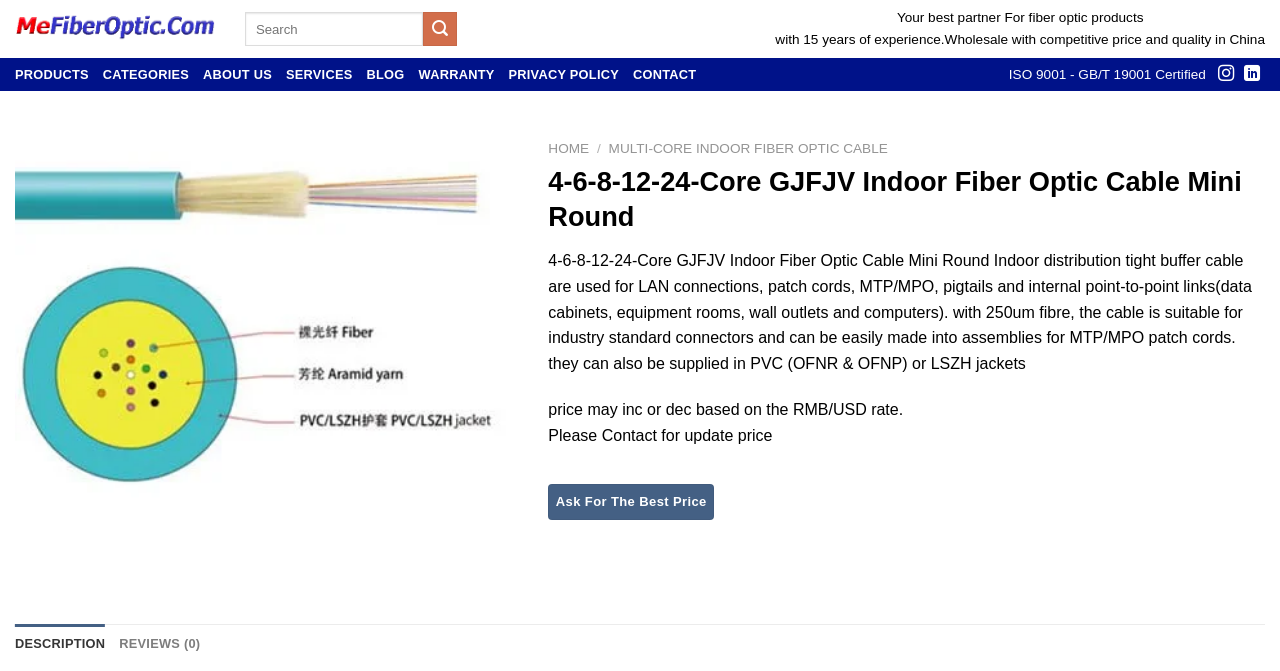Locate the bounding box coordinates of the UI element described by: "Blog". Provide the coordinates as four float numbers between 0 and 1, formatted as [left, top, right, bottom].

[0.286, 0.086, 0.316, 0.136]